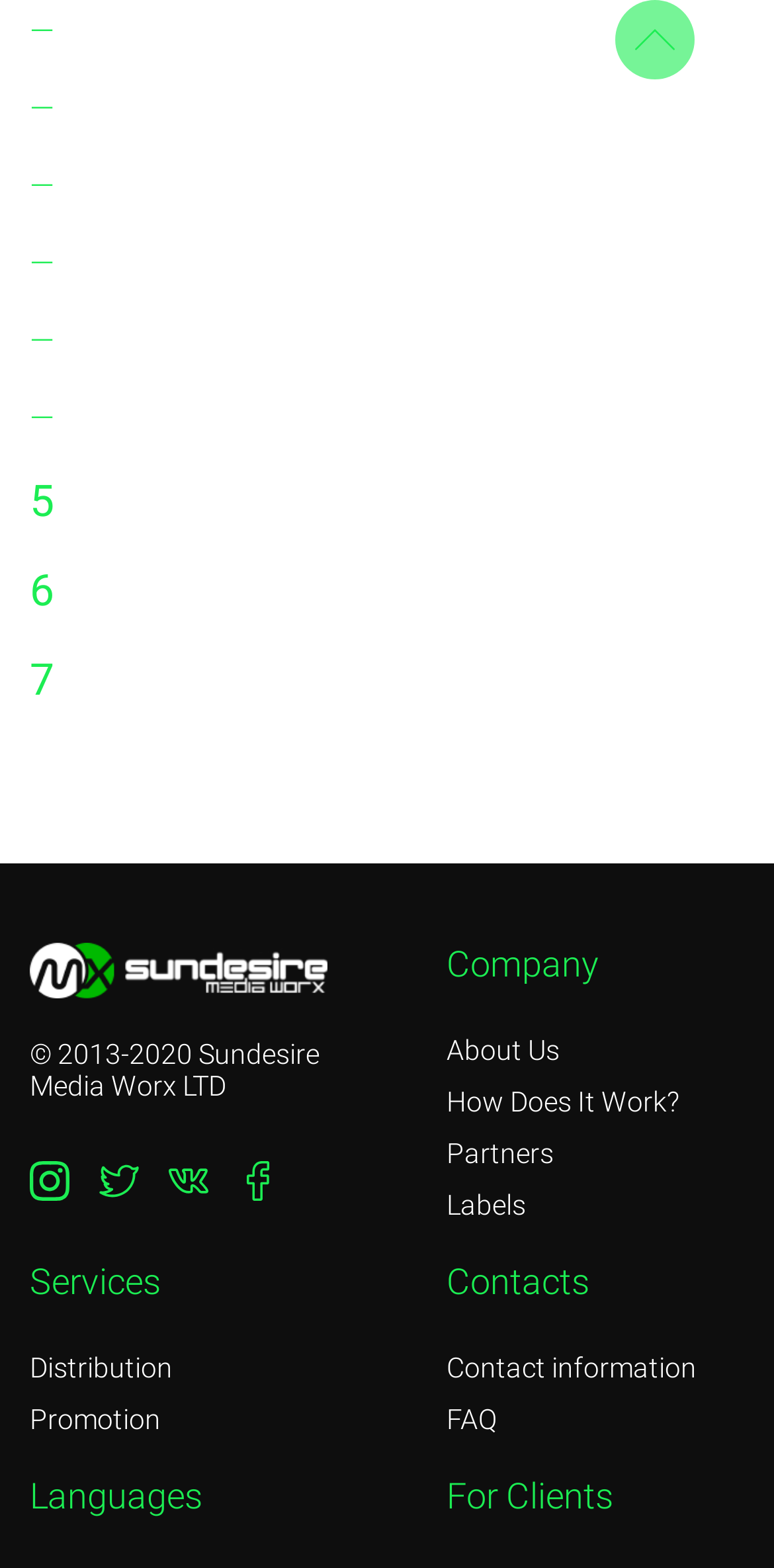Predict the bounding box of the UI element based on the description: "— Any metadata questions?". The coordinates should be four float numbers between 0 and 1, formatted as [left, top, right, bottom].

[0.038, 0.057, 0.538, 0.081]